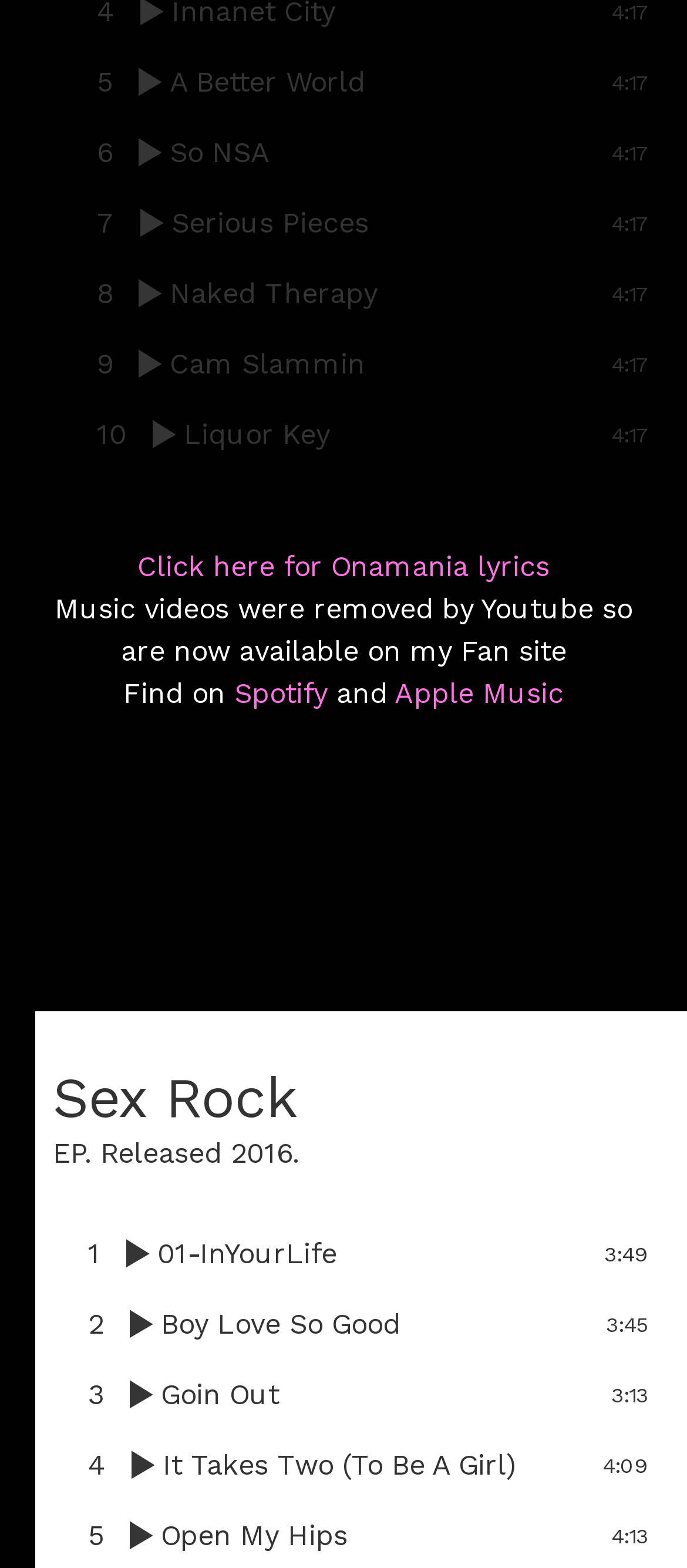Extract the bounding box coordinates for the described element: "Click here for Onamania lyrics". The coordinates should be represented as four float numbers between 0 and 1: [left, top, right, bottom].

[0.2, 0.35, 0.8, 0.372]